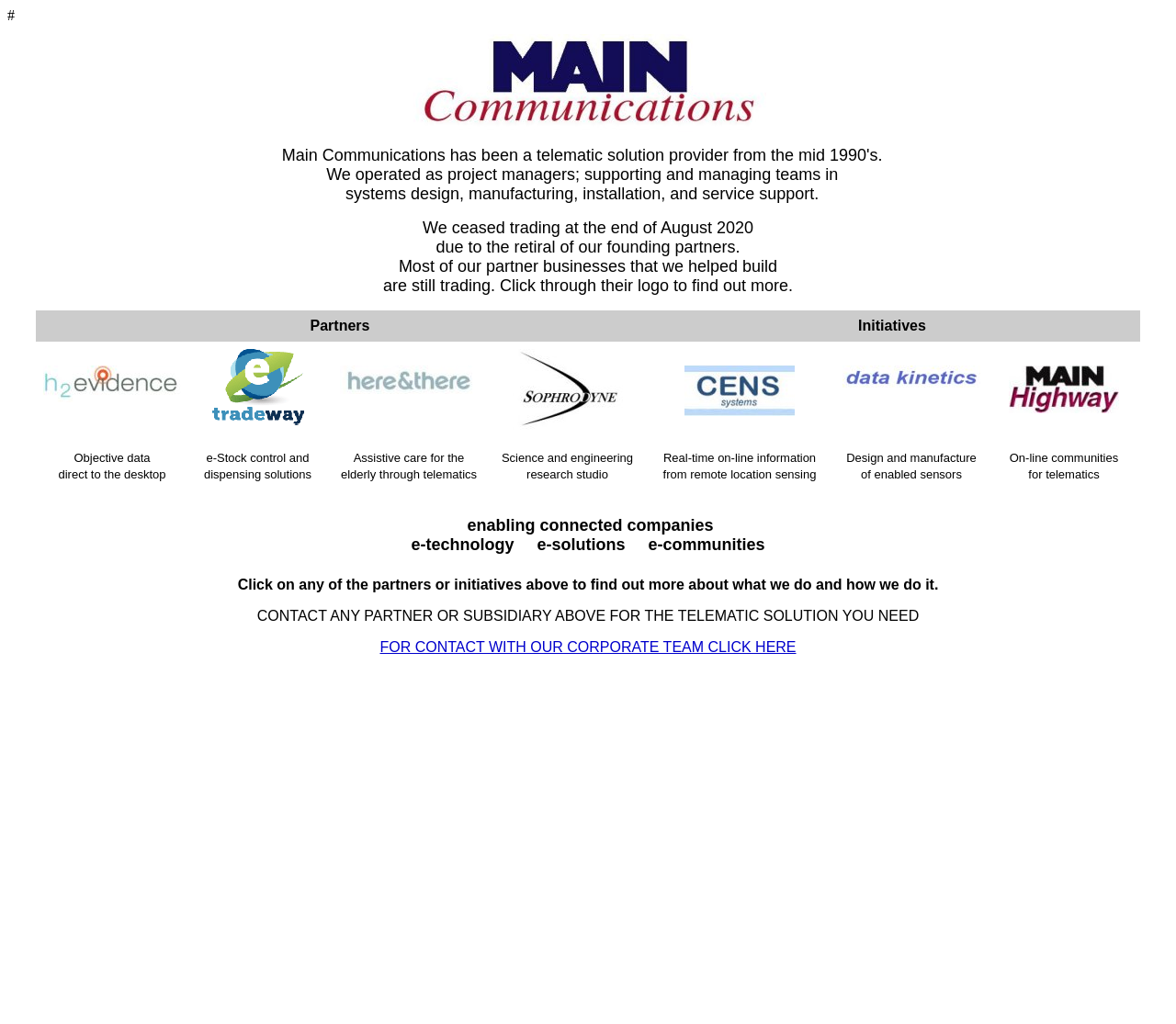Give a concise answer using one word or a phrase to the following question:
What is the company's area of expertise?

Telematics